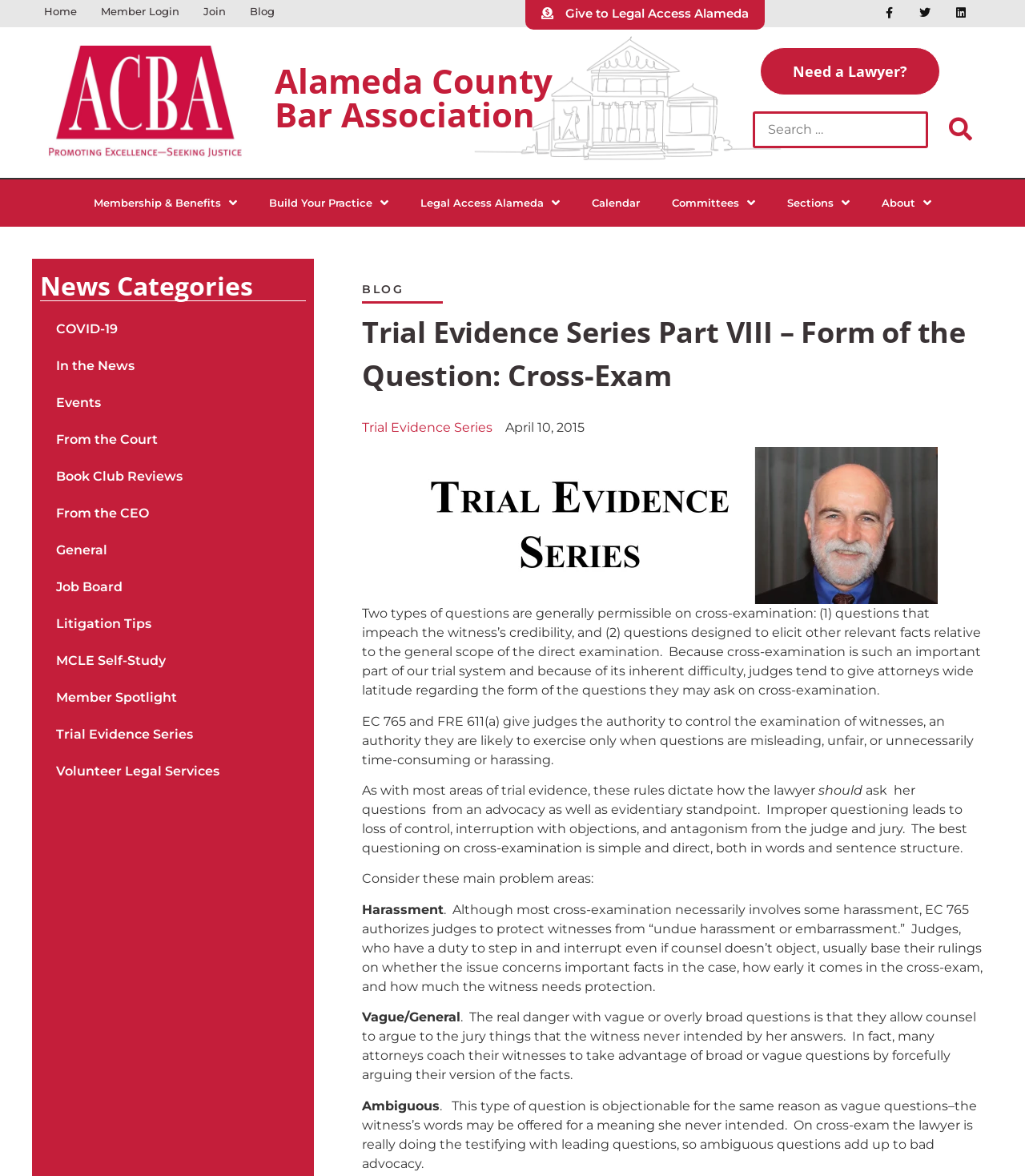What is the date of the article?
Make sure to answer the question with a detailed and comprehensive explanation.

I found the date of the article by looking at the time element which contains the StaticText 'April 10, 2015', indicating the date when the article was published.